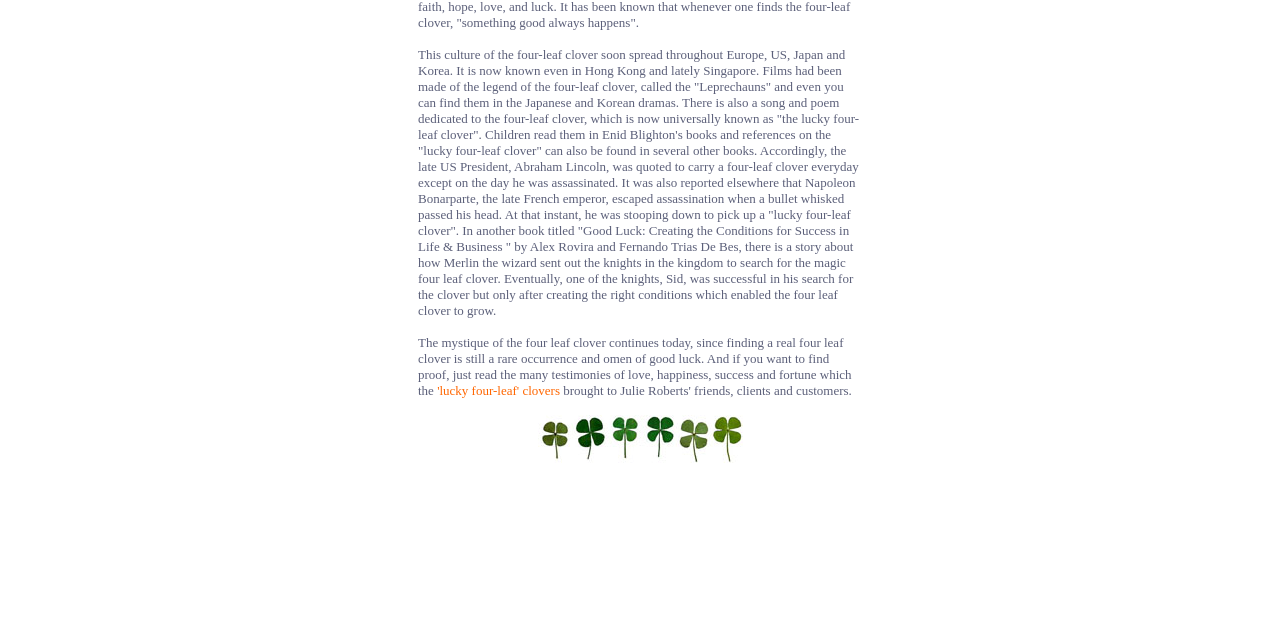Locate the bounding box coordinates of the UI element described by: "Divorce". Provide the coordinates as four float numbers between 0 and 1, formatted as [left, top, right, bottom].

None